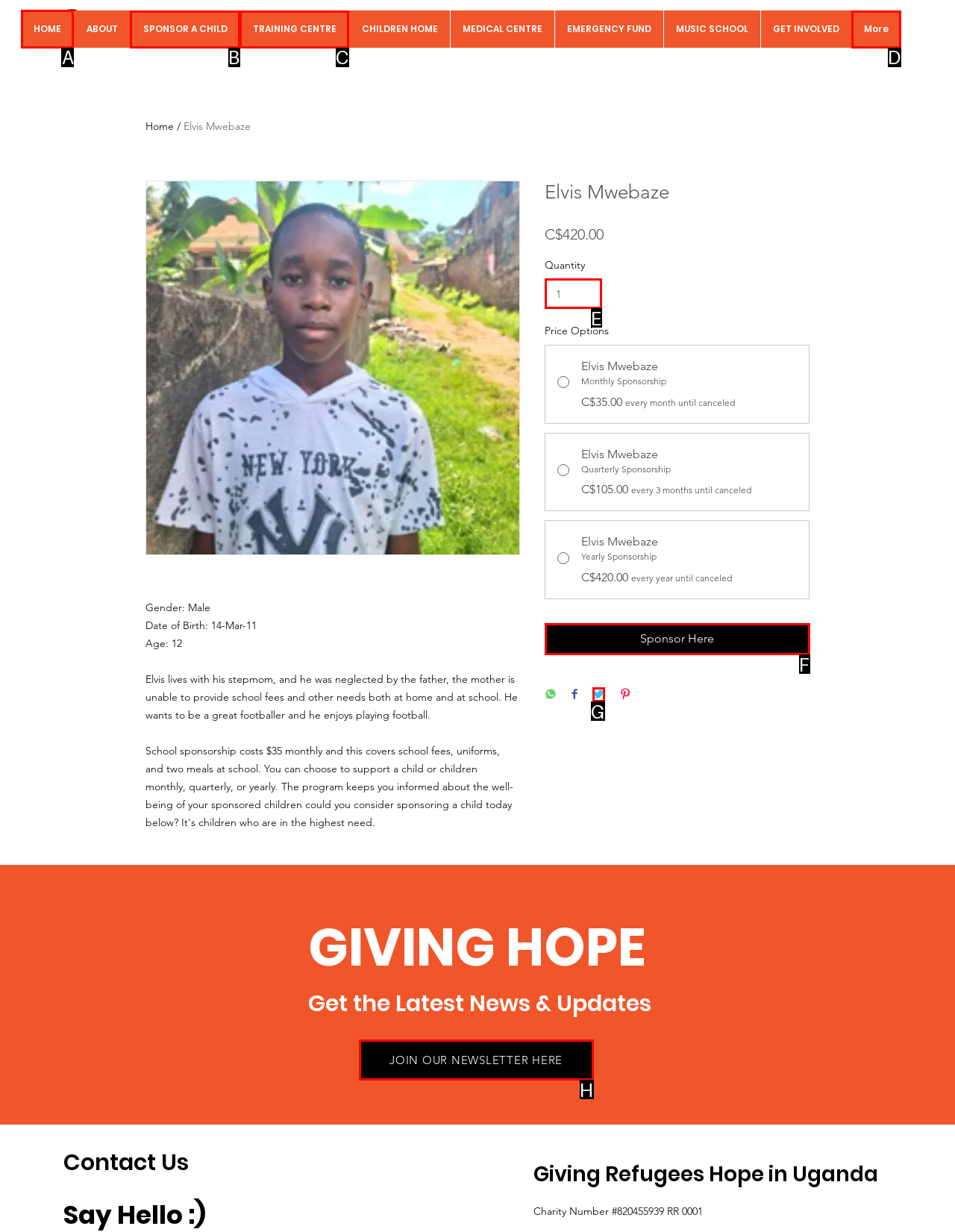Specify which HTML element I should click to complete this instruction: Go to the 'HOME' page Answer with the letter of the relevant option.

A